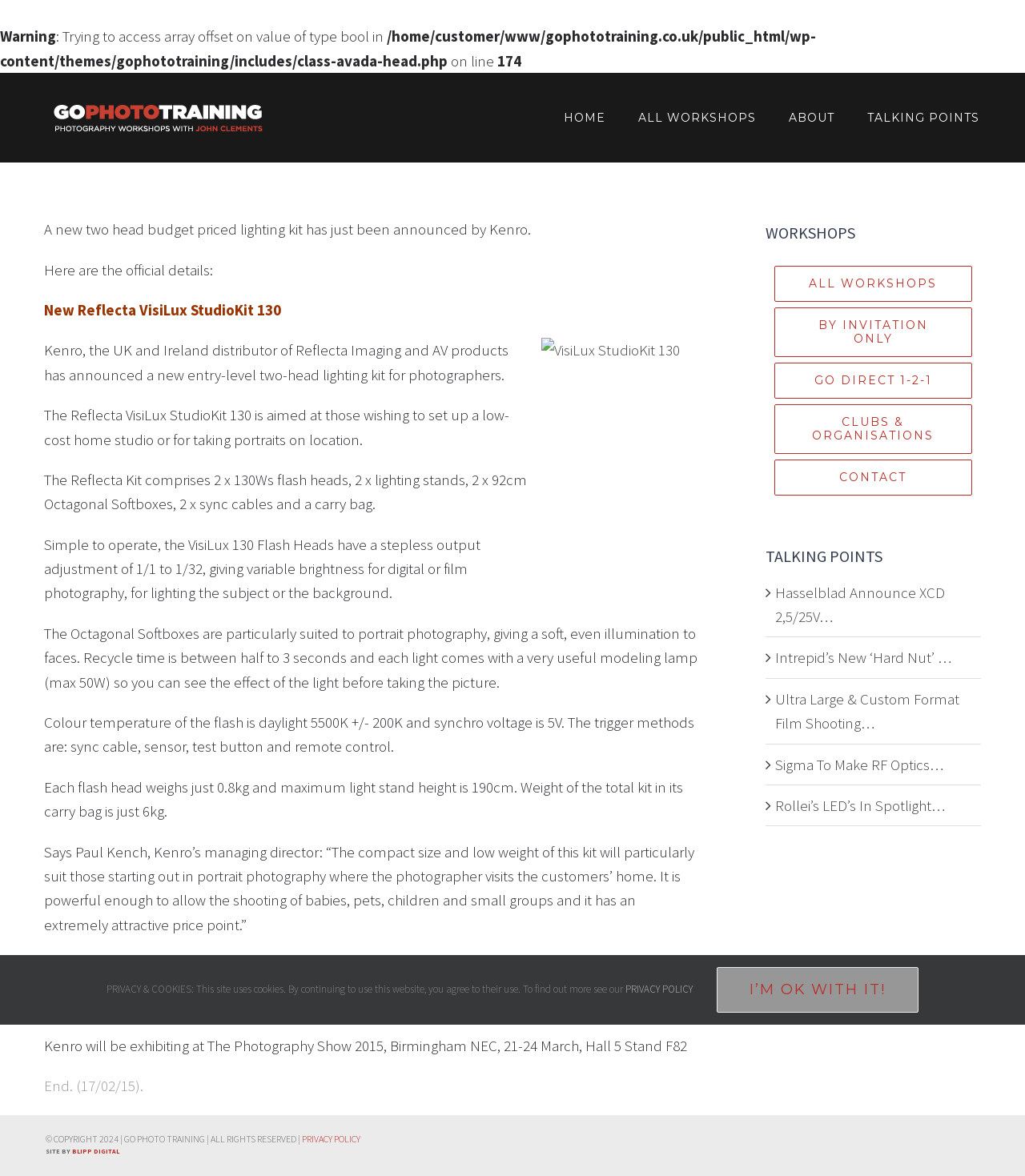Highlight the bounding box of the UI element that corresponds to this description: "Hasselblad Announce XCD 2,5/25V…".

[0.756, 0.495, 0.922, 0.532]